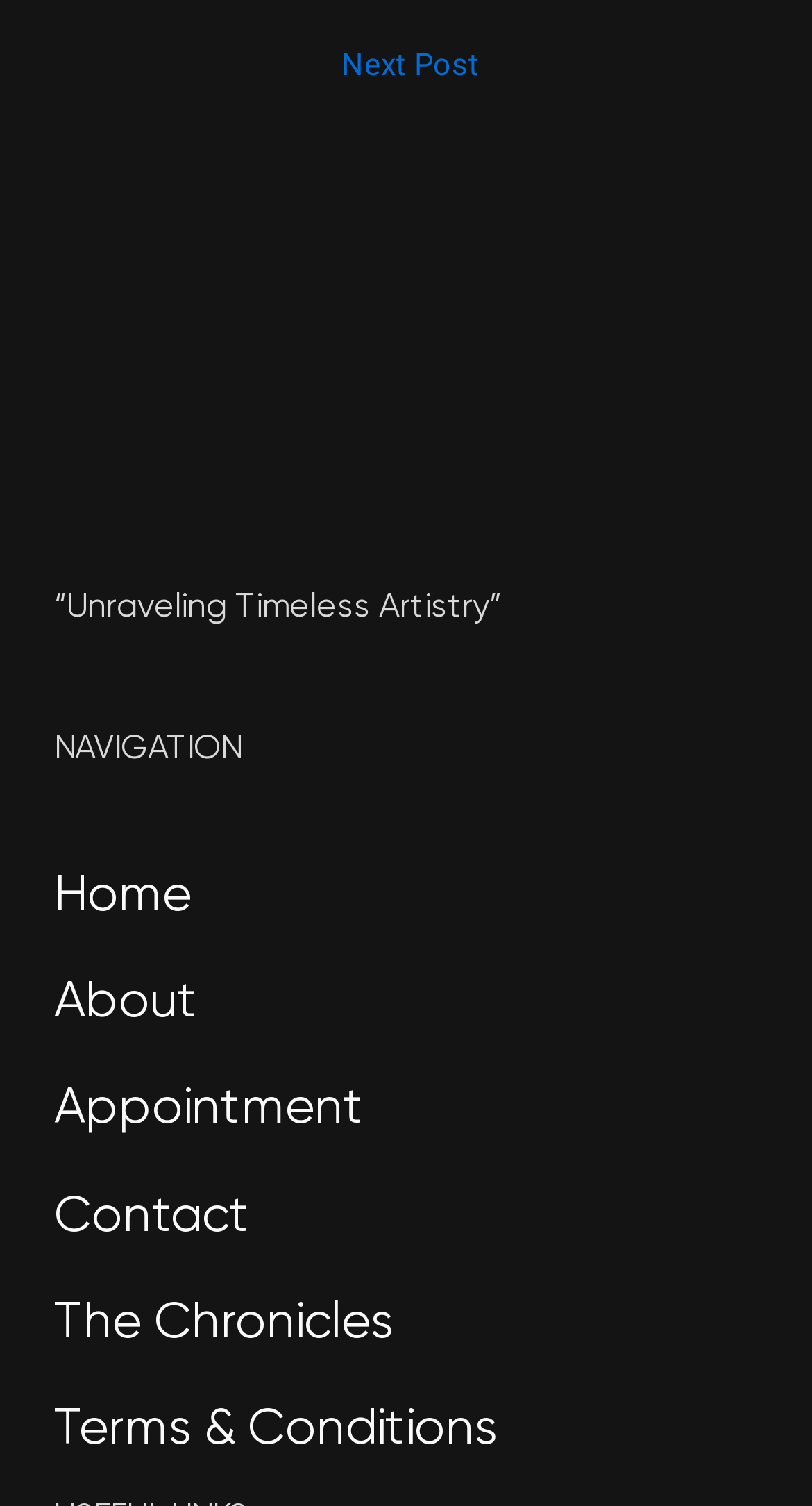Is there a 'Next Post' link?
Your answer should be a single word or phrase derived from the screenshot.

Yes